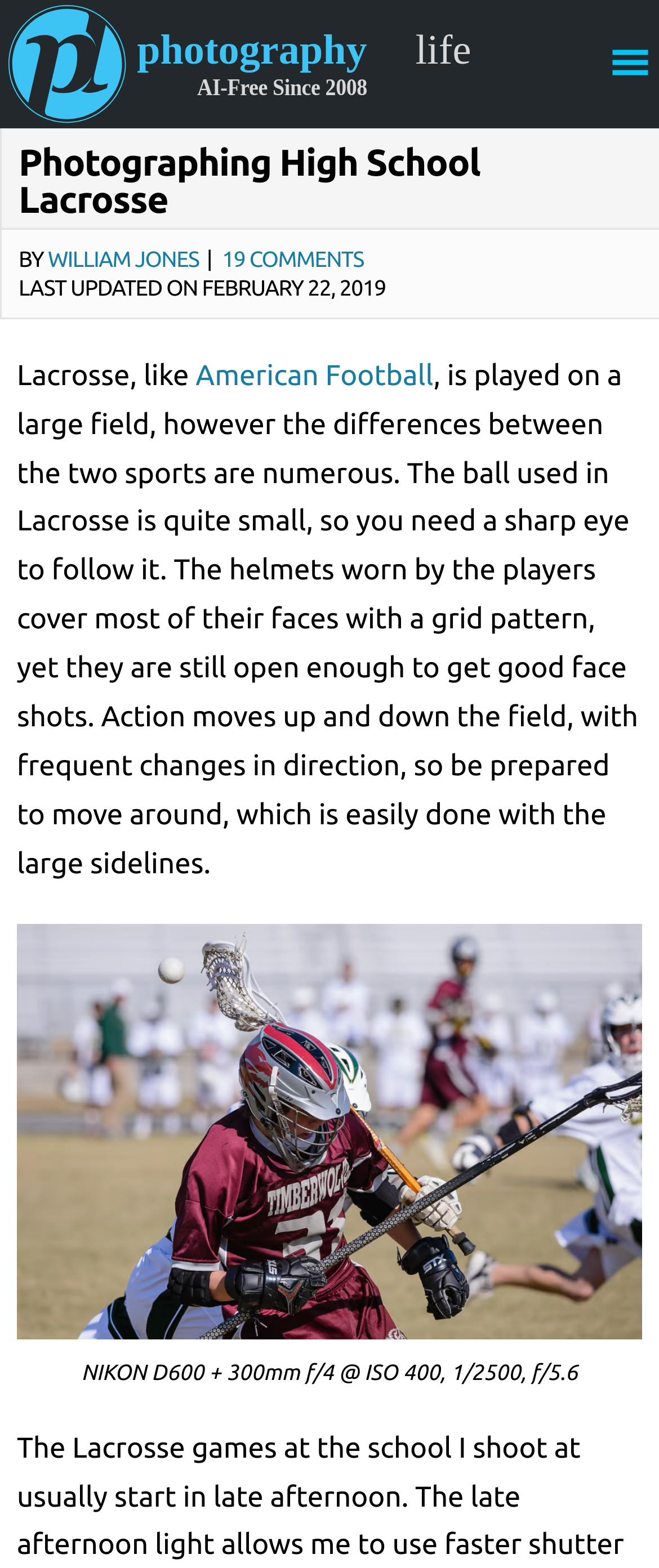From the webpage screenshot, predict the bounding box coordinates (top-left x, top-left y, bottom-right x, bottom-right y) for the UI element described here: William Jones

[0.073, 0.158, 0.302, 0.173]